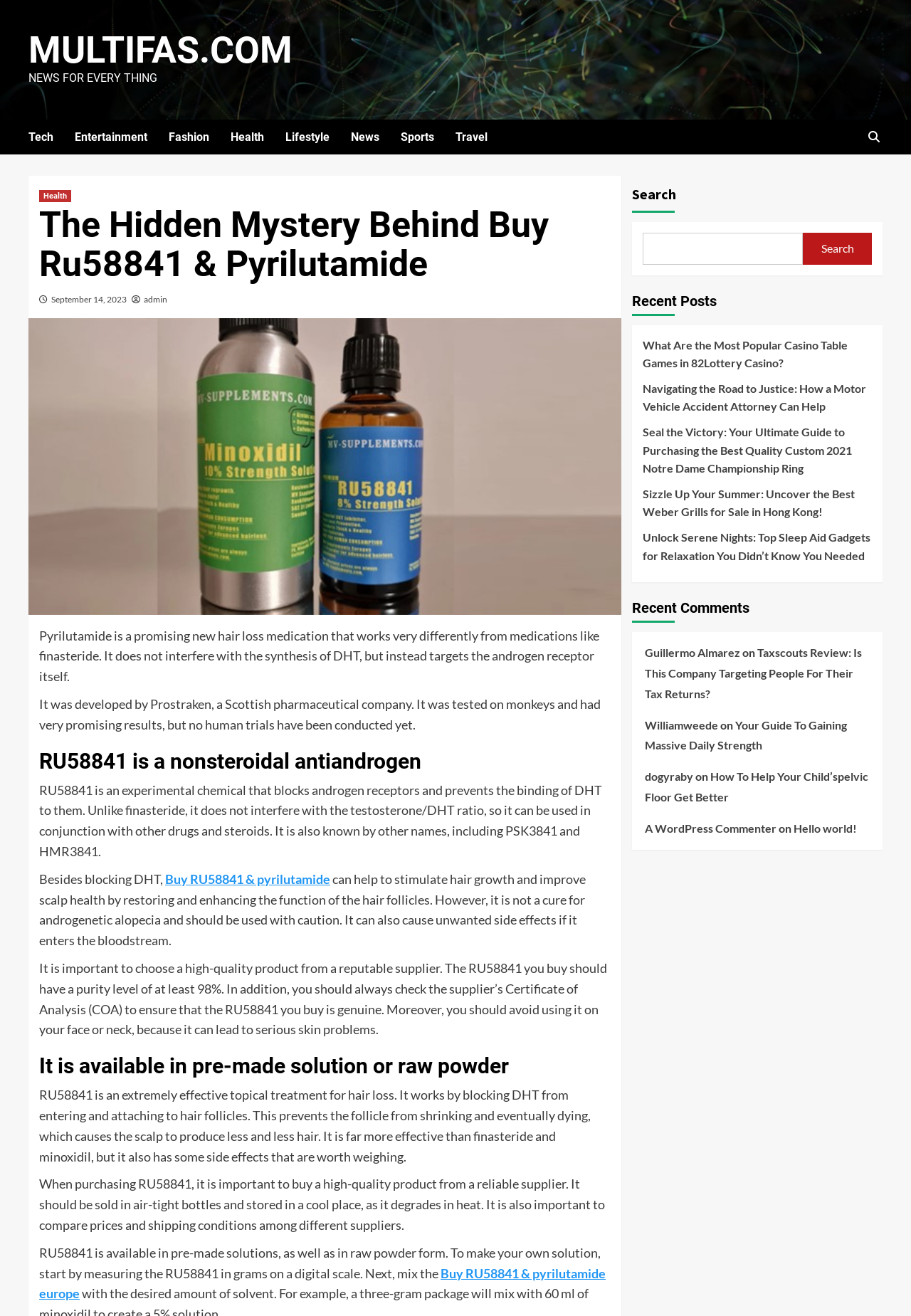Identify the bounding box coordinates for the element you need to click to achieve the following task: "Search for something". The coordinates must be four float values ranging from 0 to 1, formatted as [left, top, right, bottom].

[0.693, 0.14, 0.742, 0.154]